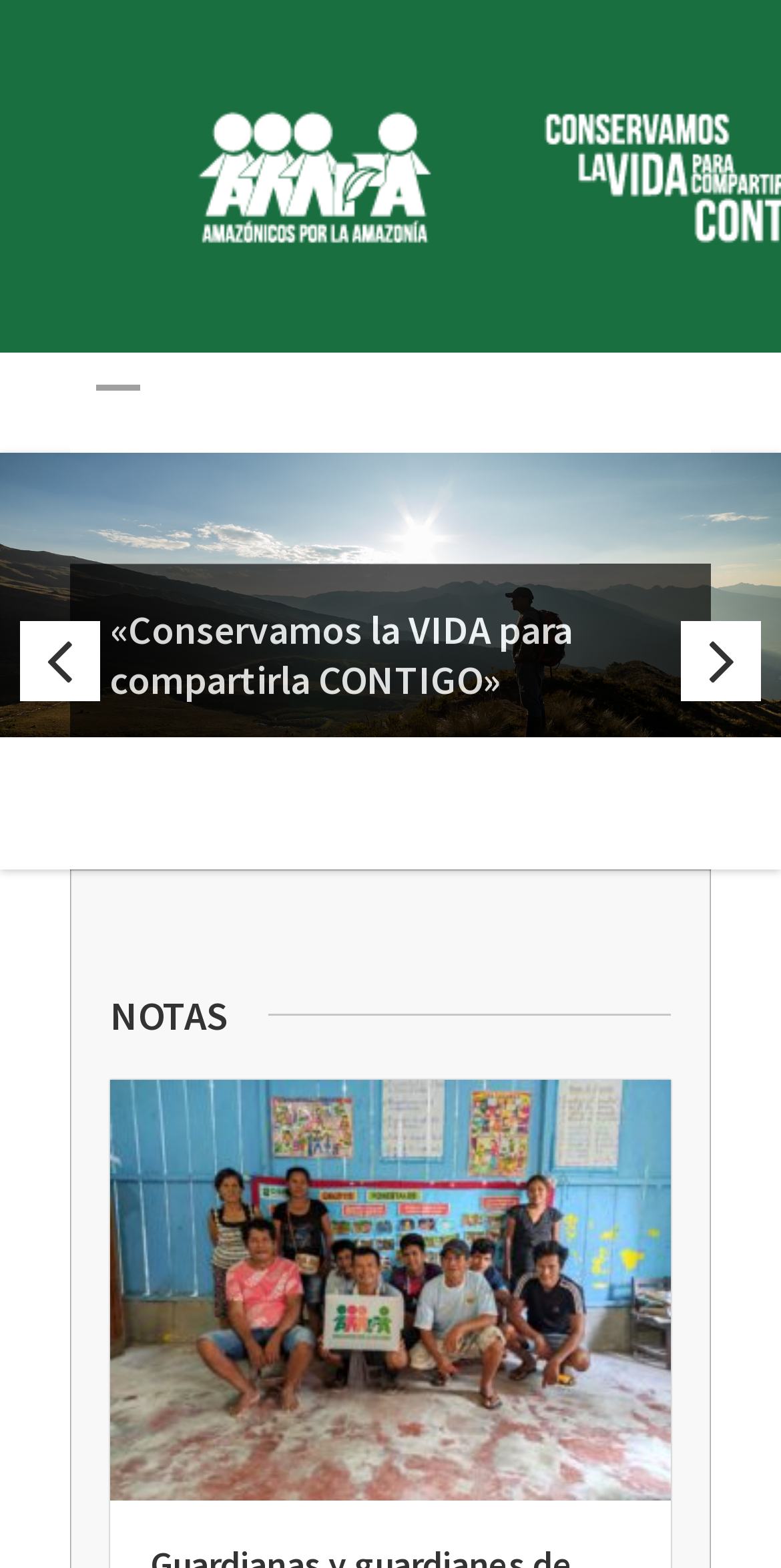What is the date of the latest article?
Based on the image, give a concise answer in the form of a single word or short phrase.

10 mayo, 2024